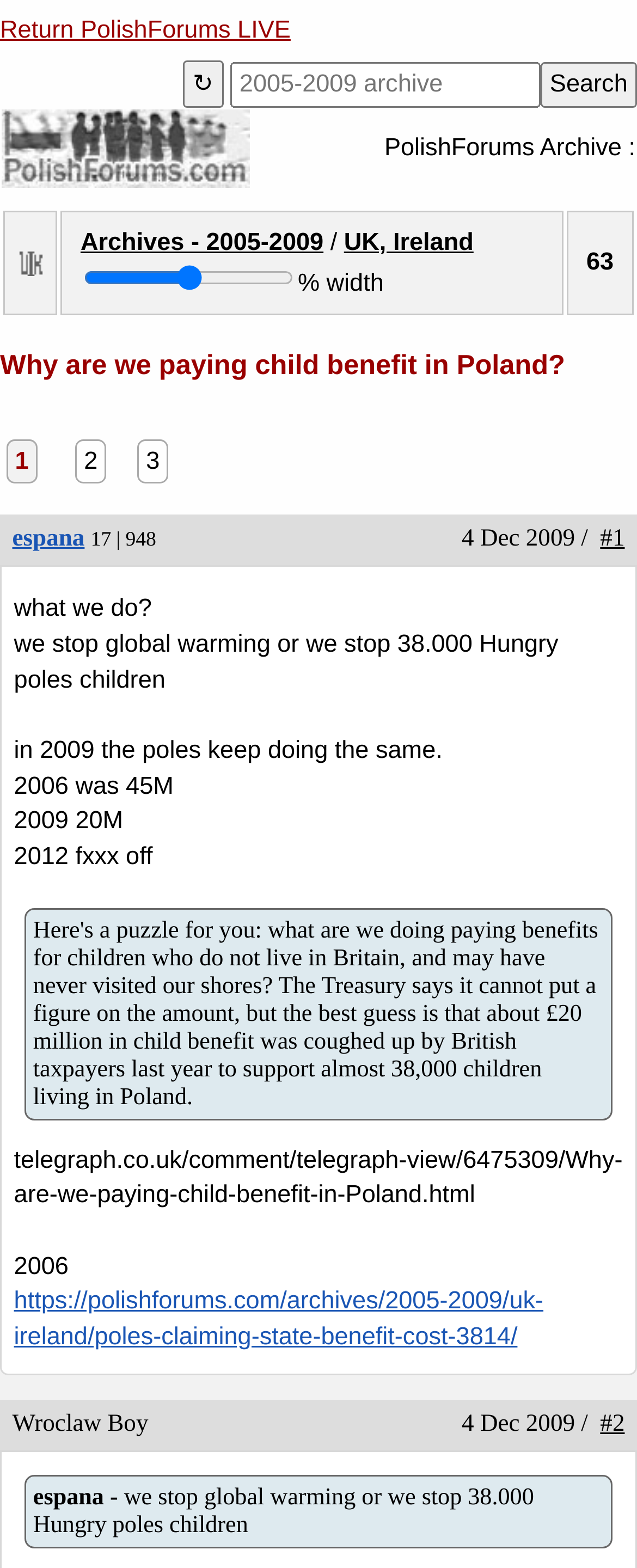Locate the bounding box coordinates of the area you need to click to fulfill this instruction: 'Explore Mini Egg Mini Cheesecakes recipe'. The coordinates must be in the form of four float numbers ranging from 0 to 1: [left, top, right, bottom].

None